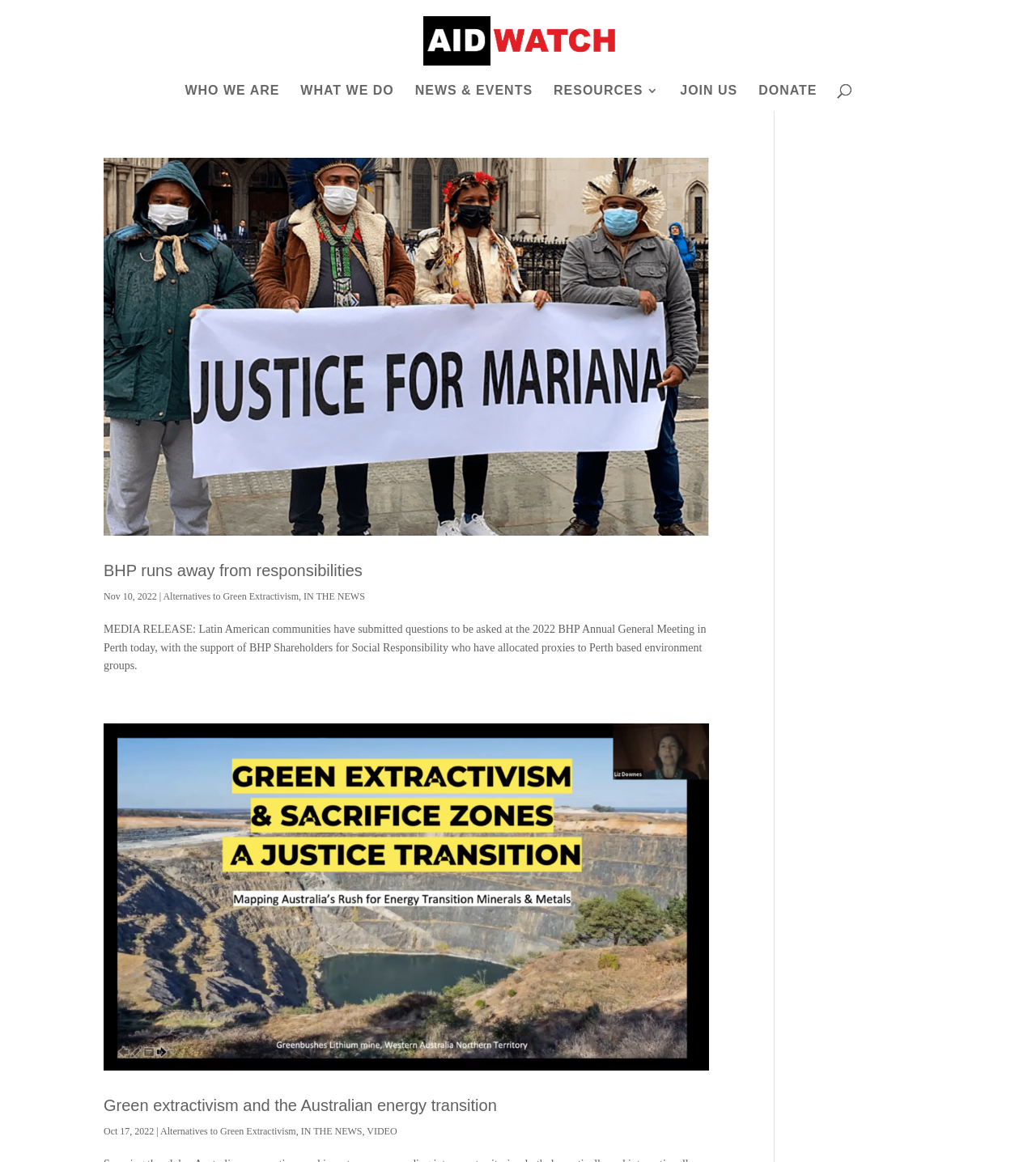Using the provided element description "RESOURCES", determine the bounding box coordinates of the UI element.

[0.534, 0.073, 0.636, 0.095]